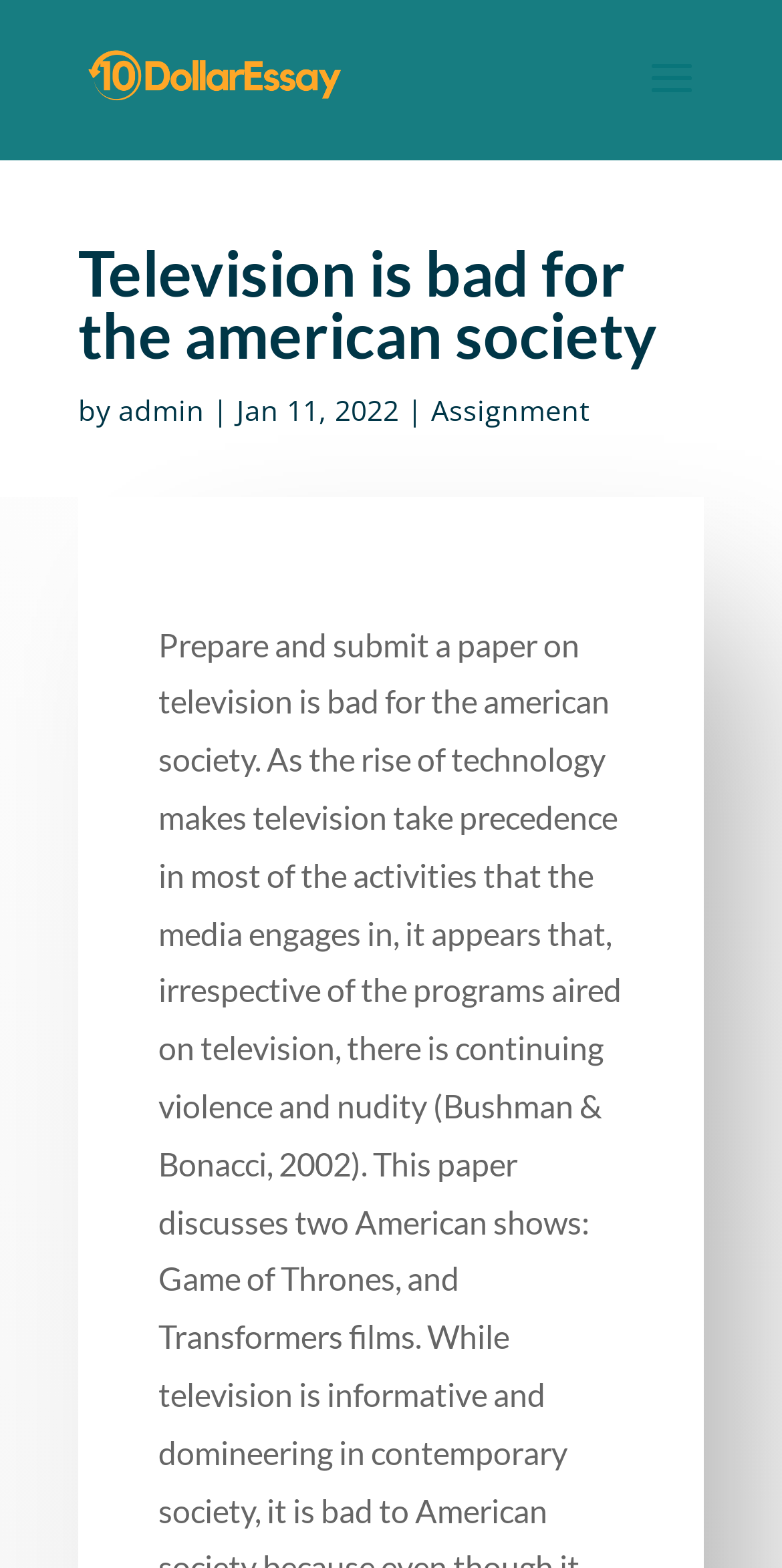Based on what you see in the screenshot, provide a thorough answer to this question: How many sections are there in the article?

The number of sections in the article can be inferred by looking at the structure of the page, which only has one main heading 'Television is bad for the american society'. This suggests that there is only one section in the article.